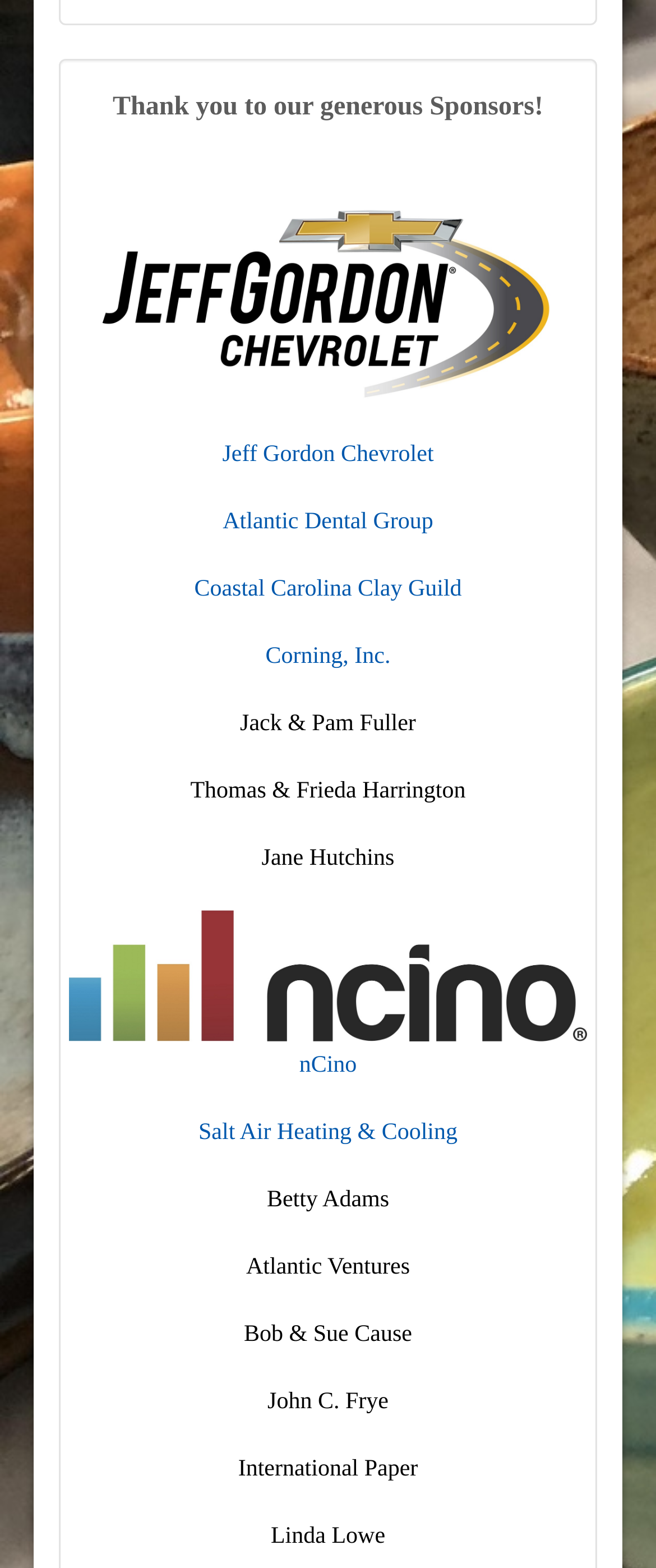Can you find the bounding box coordinates of the area I should click to execute the following instruction: "view Salt Air Heating & Cooling's website"?

[0.105, 0.712, 0.895, 0.739]